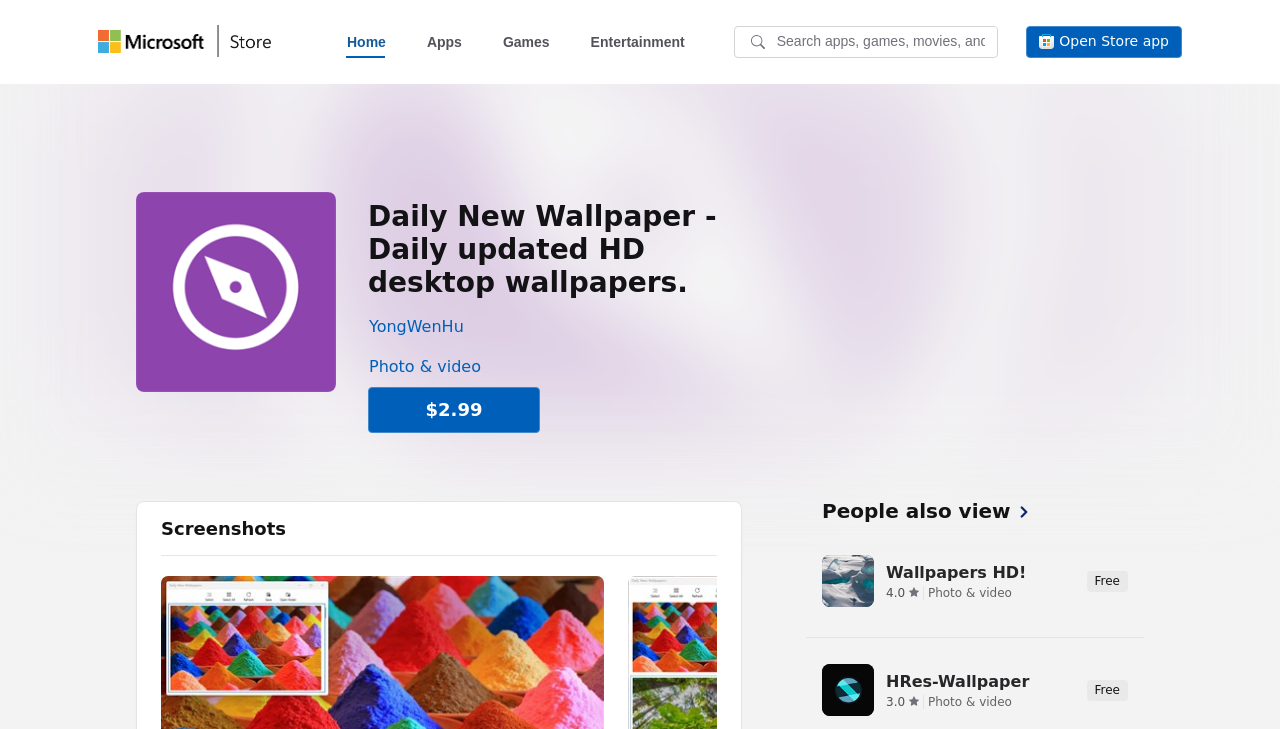Using a single word or phrase, answer the following question: 
What is the category of the app?

Photo & video